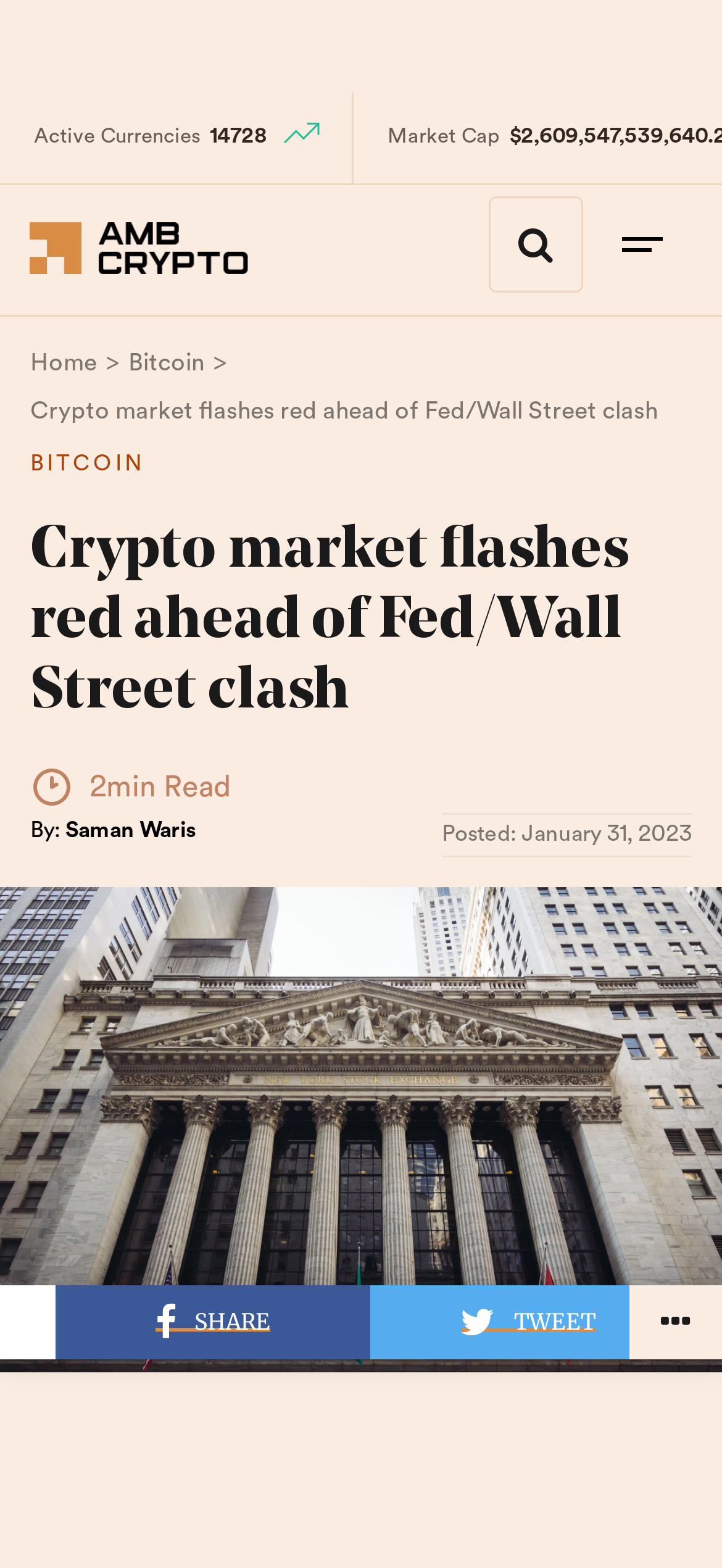How many active currencies are there?
Answer the question with a single word or phrase by looking at the picture.

14728